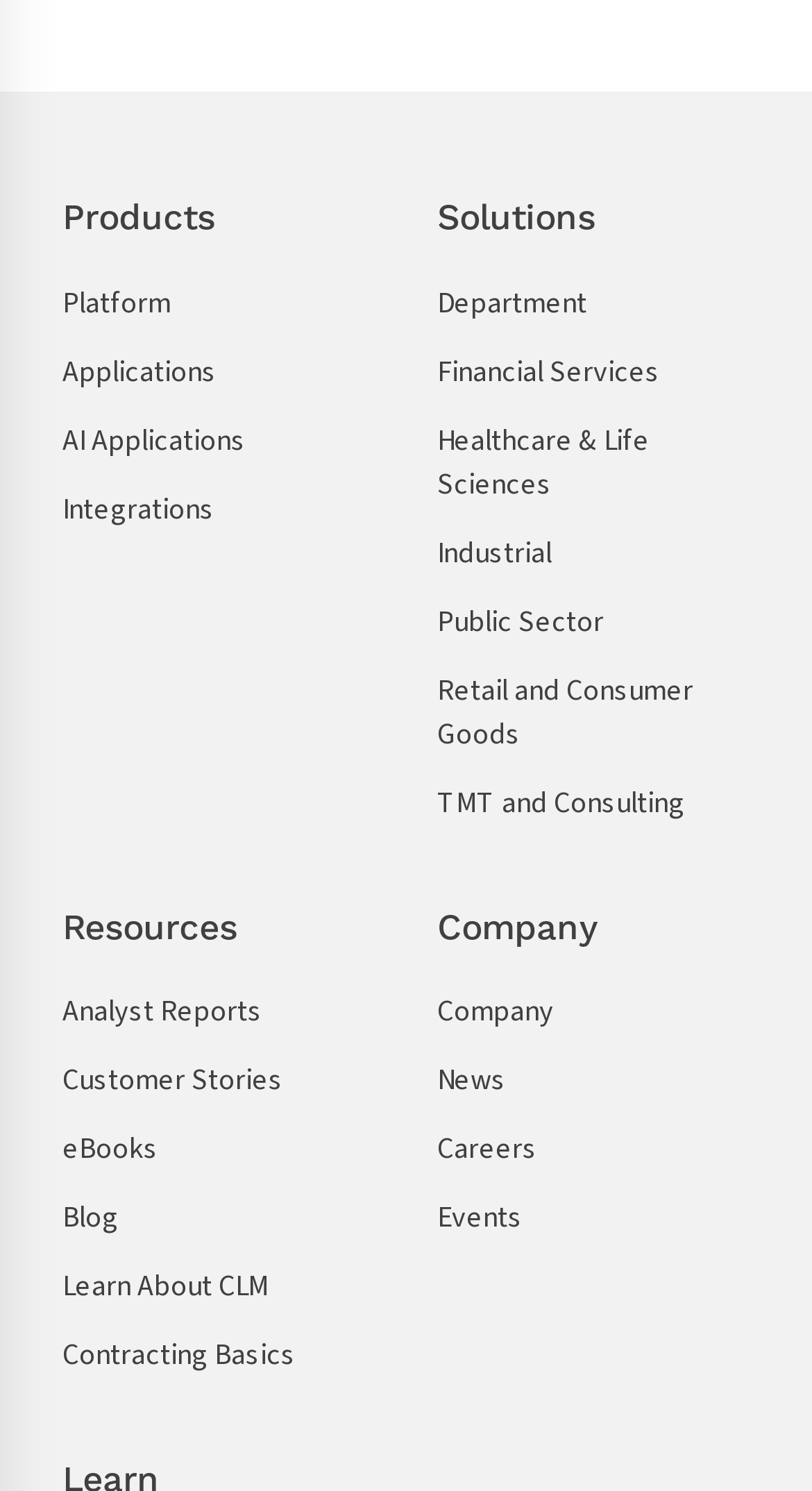Identify the bounding box of the HTML element described here: "Healthcare & Life Sciences". Provide the coordinates as four float numbers between 0 and 1: [left, top, right, bottom].

[0.538, 0.282, 0.8, 0.34]